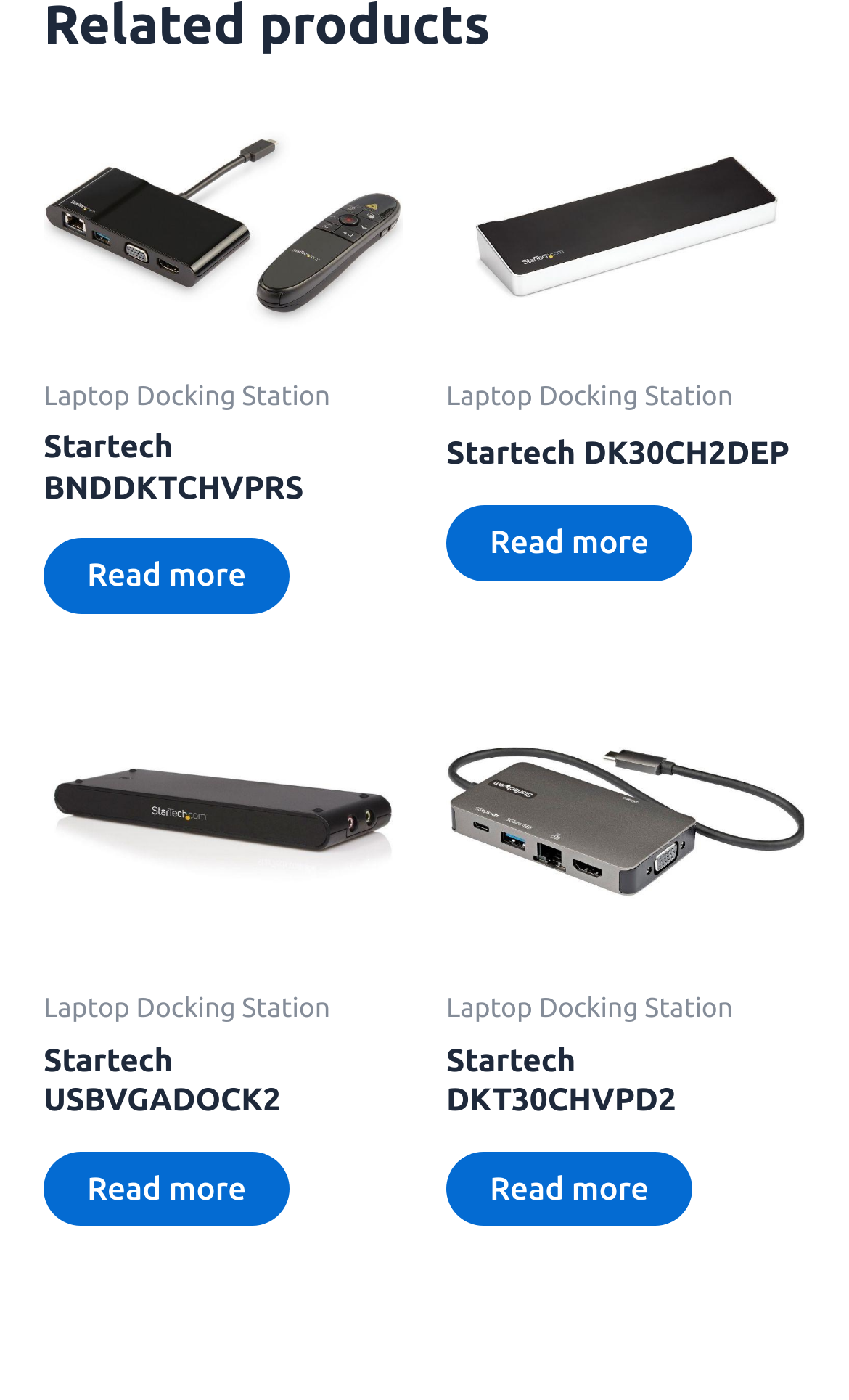Are the products listed in a specific order?
Based on the image, give a one-word or short phrase answer.

No